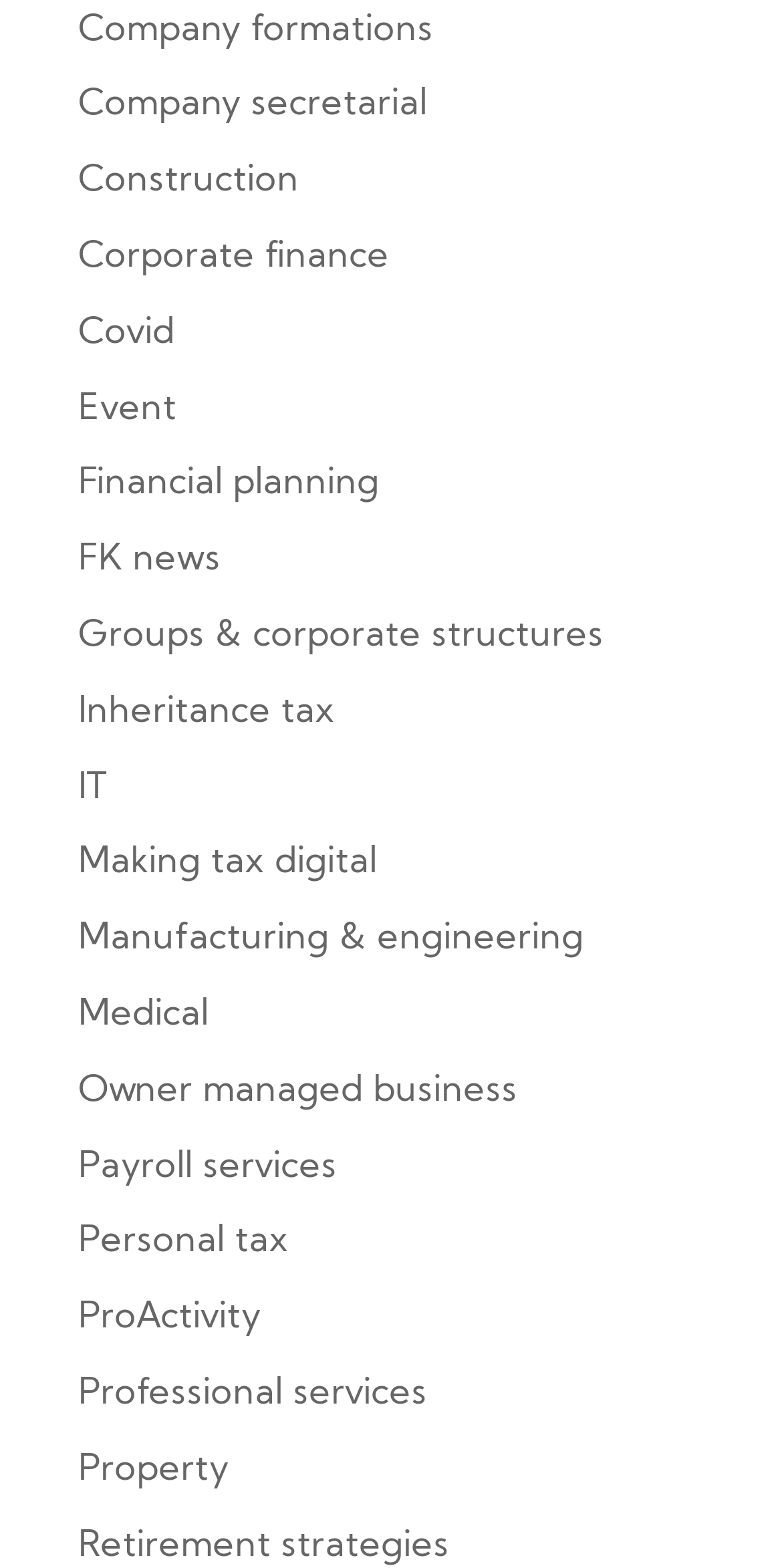What type of business is 'Owner managed business'?
Answer with a single word or short phrase according to what you see in the image.

Small business